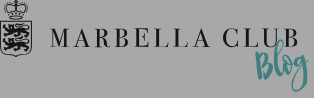Please provide a brief answer to the question using only one word or phrase: 
What color is the script font?

Teal